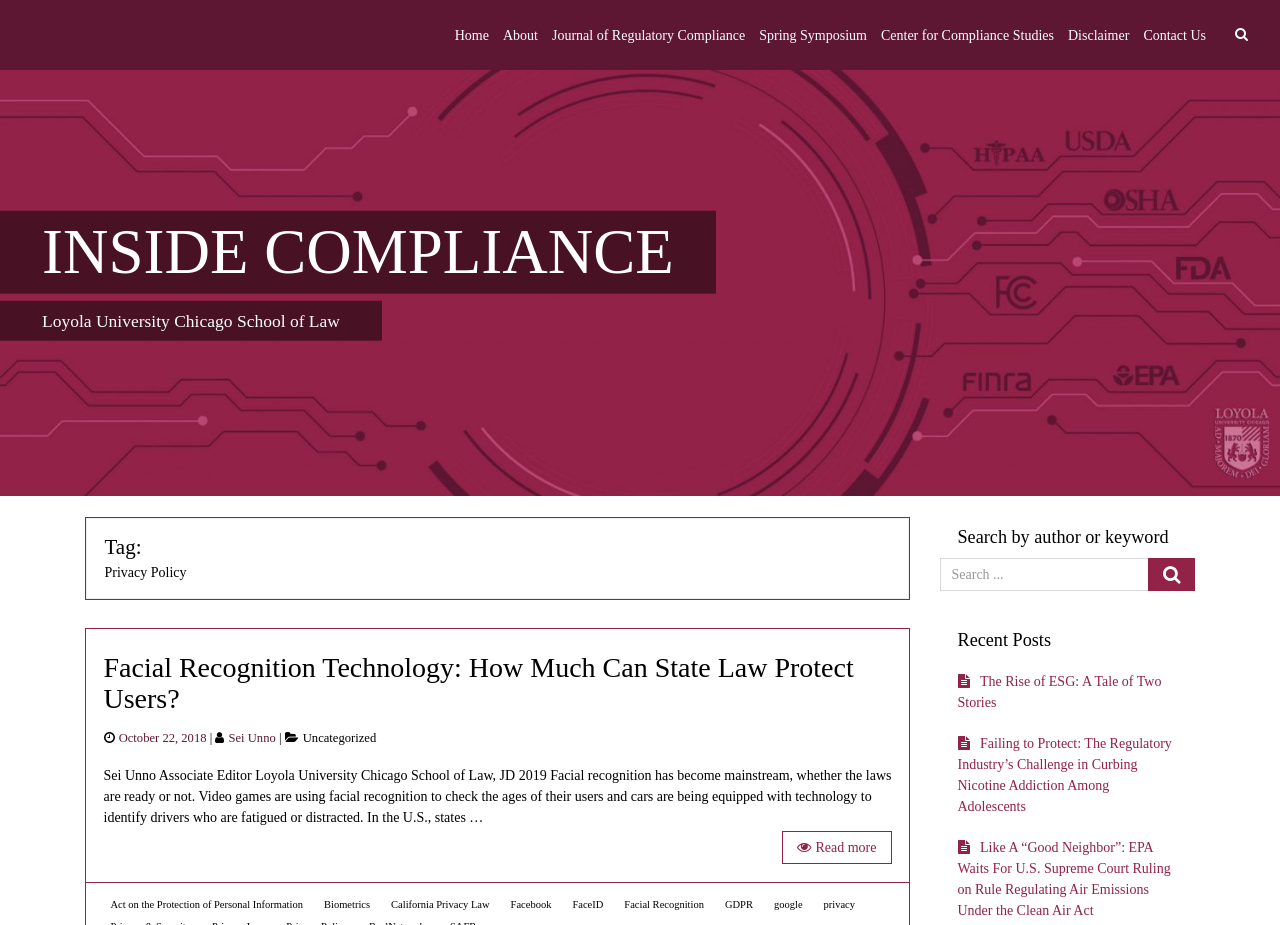Determine the bounding box coordinates of the region that needs to be clicked to achieve the task: "Read more about Facial Recognition Technology".

[0.611, 0.898, 0.696, 0.934]